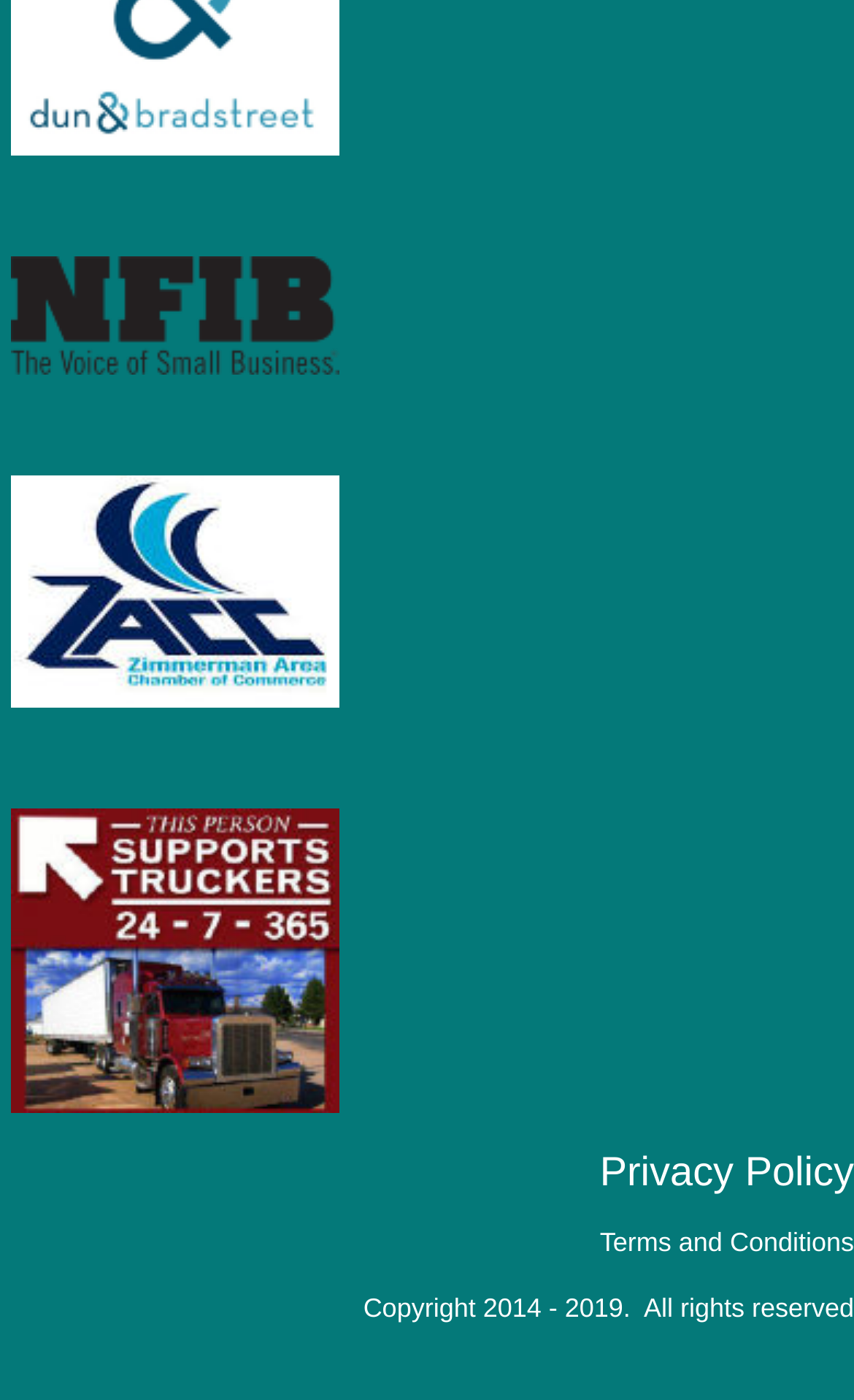Provide the bounding box coordinates of the UI element this sentence describes: "Coastal Christmas Ornaments for 2016".

None